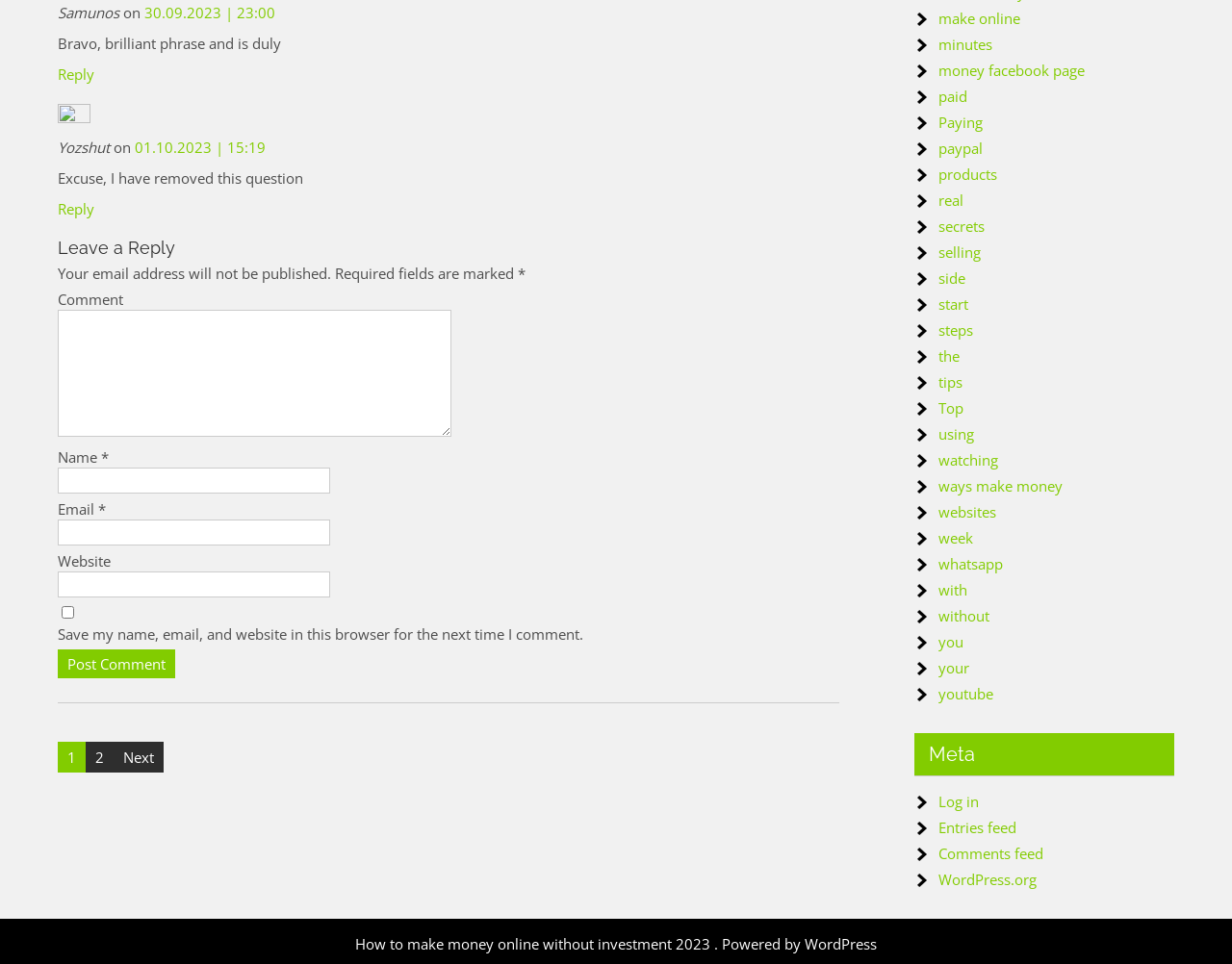Reply to the question with a single word or phrase:
How many required fields are there in the comment form?

3